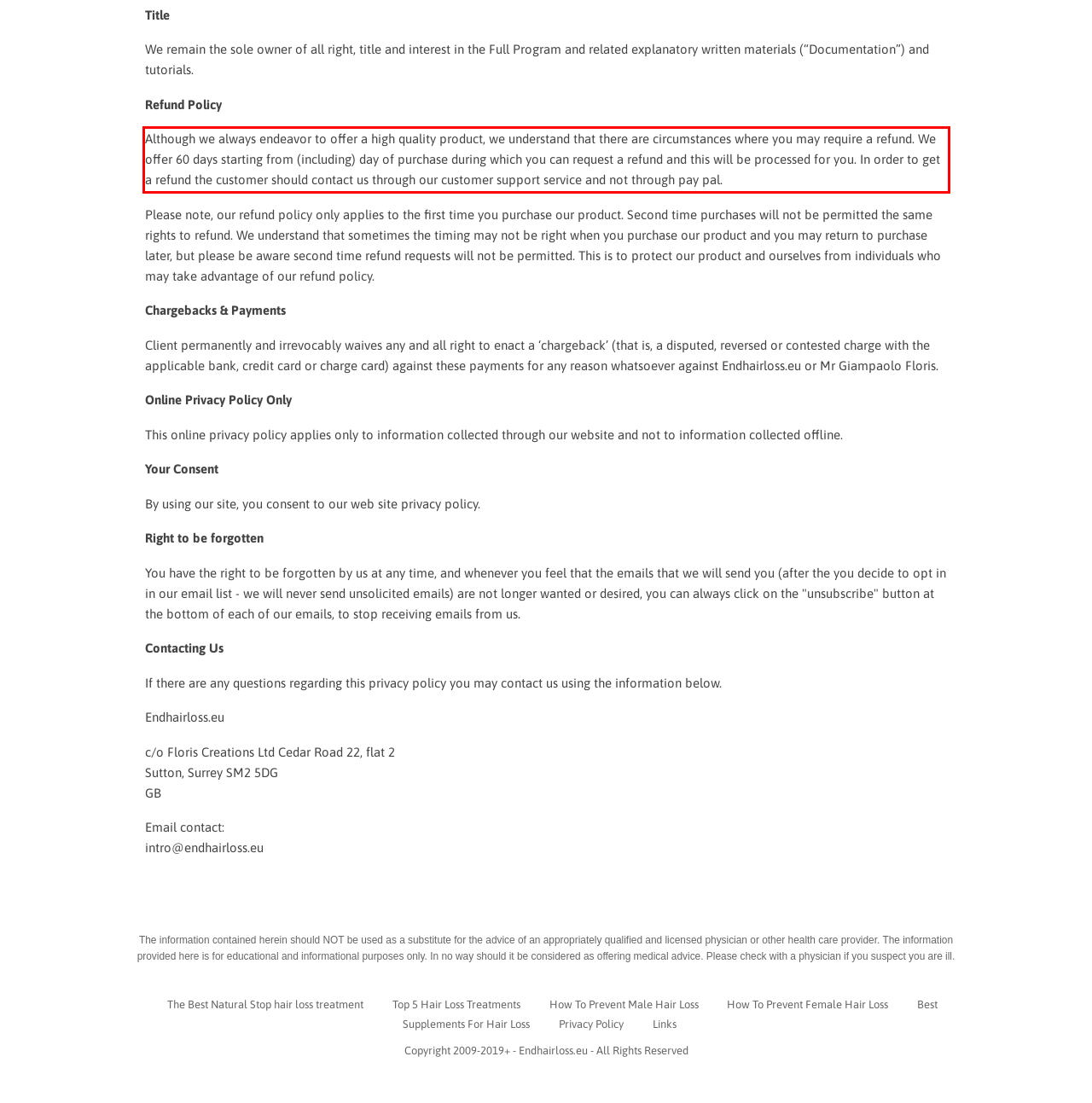In the given screenshot, locate the red bounding box and extract the text content from within it.

Although we always endeavor to offer a high quality product, we understand that there are circumstances where you may require a refund. We offer 60 days starting from (including) day of purchase during which you can request a refund and this will be processed for you. In order to get a refund the customer should contact us through our customer support service and not through pay pal.